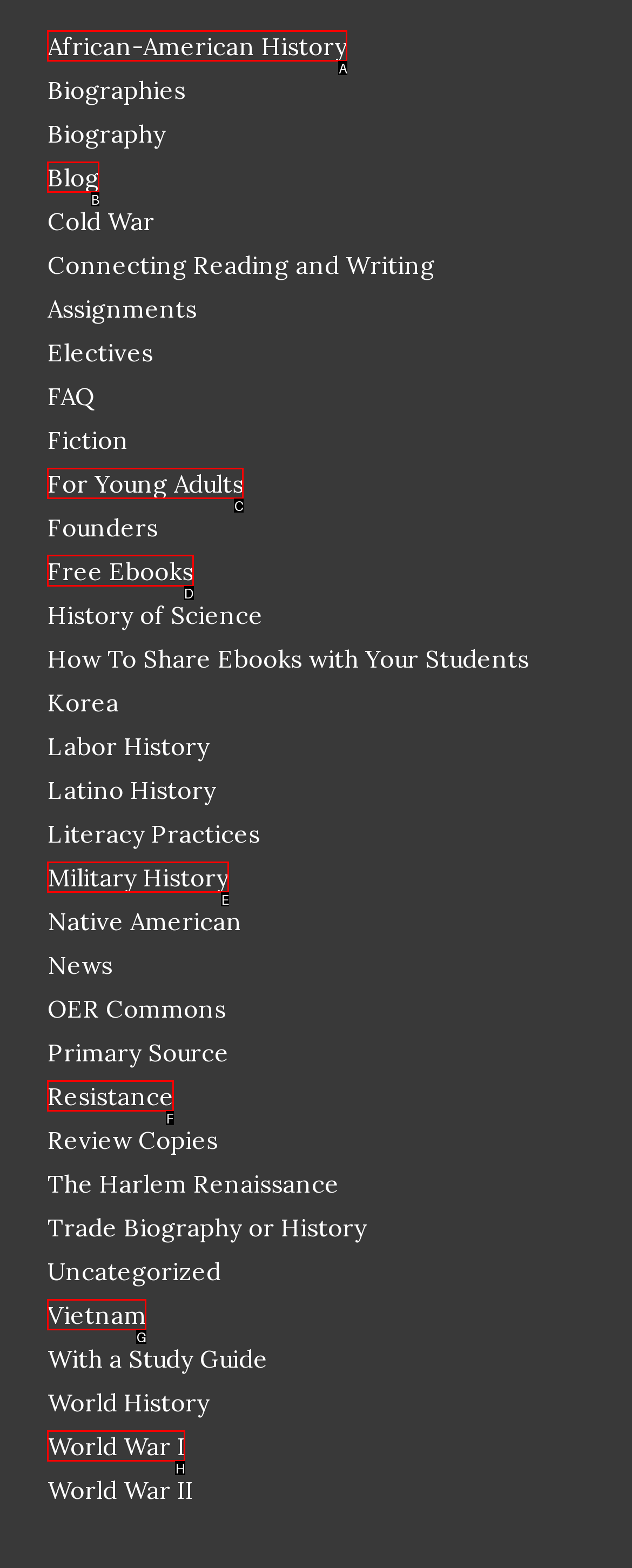Point out the HTML element I should click to achieve the following task: Discover Free Ebooks Provide the letter of the selected option from the choices.

D